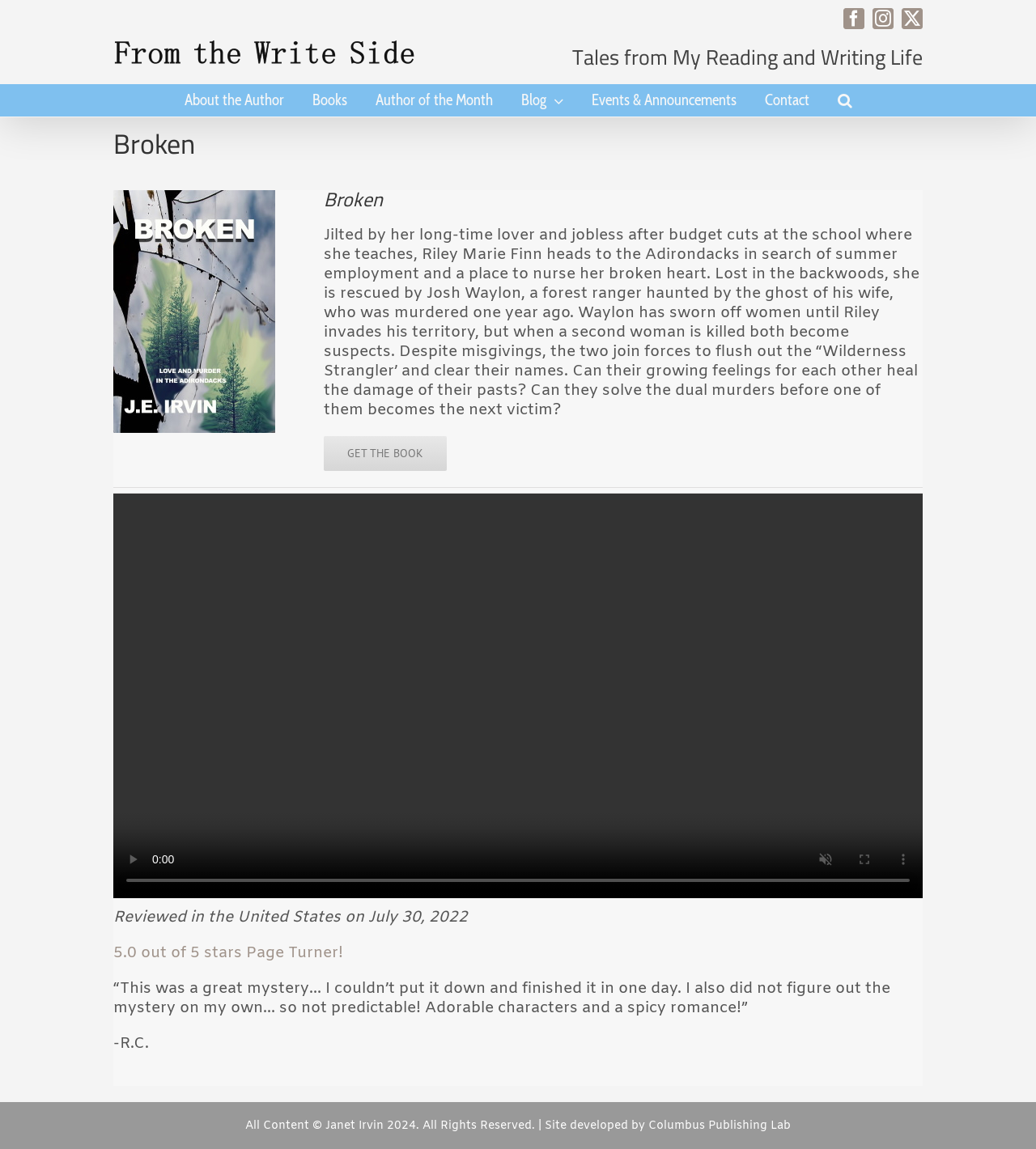Can you provide the bounding box coordinates for the element that should be clicked to implement the instruction: "Click the Facebook link"?

[0.814, 0.007, 0.834, 0.025]